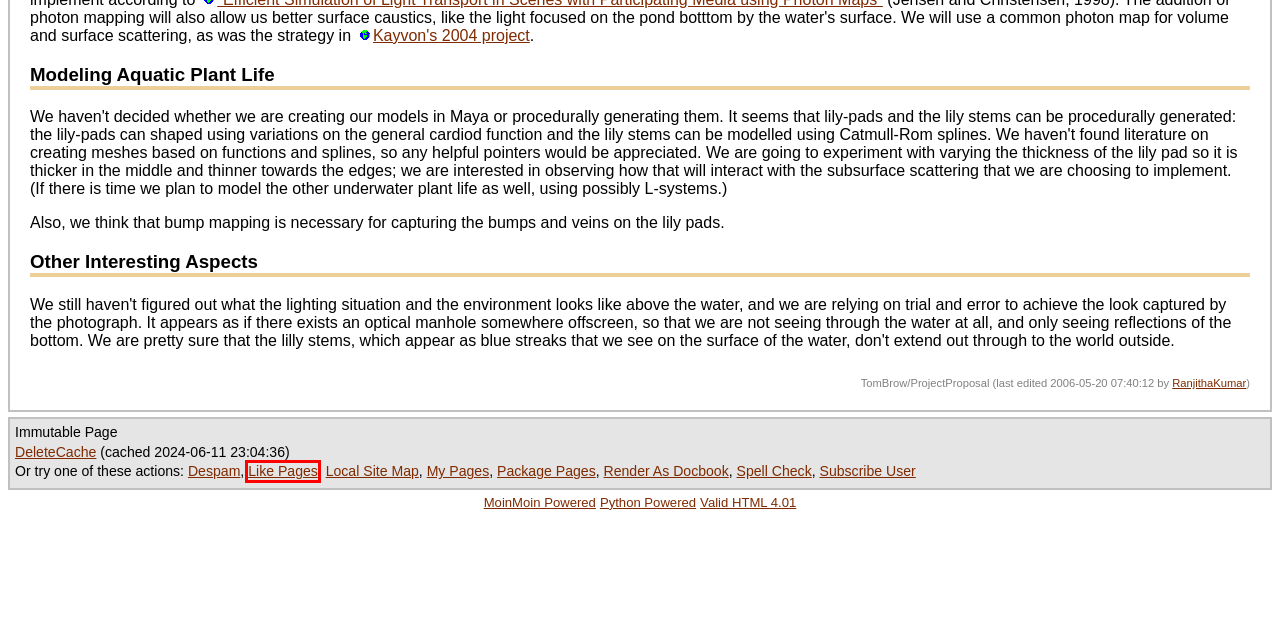You are provided a screenshot of a webpage featuring a red bounding box around a UI element. Choose the webpage description that most accurately represents the new webpage after clicking the element within the red bounding box. Here are the candidates:
A. Local Site Map for "TomBrow/ProjectProposal/wikis/cs348b-06/TomBrow/ProjectProposal" - cs448b-06
B. Pages like "TomBrow/ProjectProposal/wikis/cs348b-06/TomBrow/ProjectProposal" - cs448b-06
C. Rendering Jellyfish - CS348B Spring 2004 Final Project
D. Efficient Simulation of Light Transport in Scenes with Participating Media using Photon Maps
E. Info for "TomBrow/ProjectProposal/wikis/cs348b-06/TomBrow/ProjectProposal" - cs448b-06
F. Validation Results - W3C Markup Validator
G. MoinMoinWiki - MoinMoin
H. FinalProjectPages - cs448b-06

B